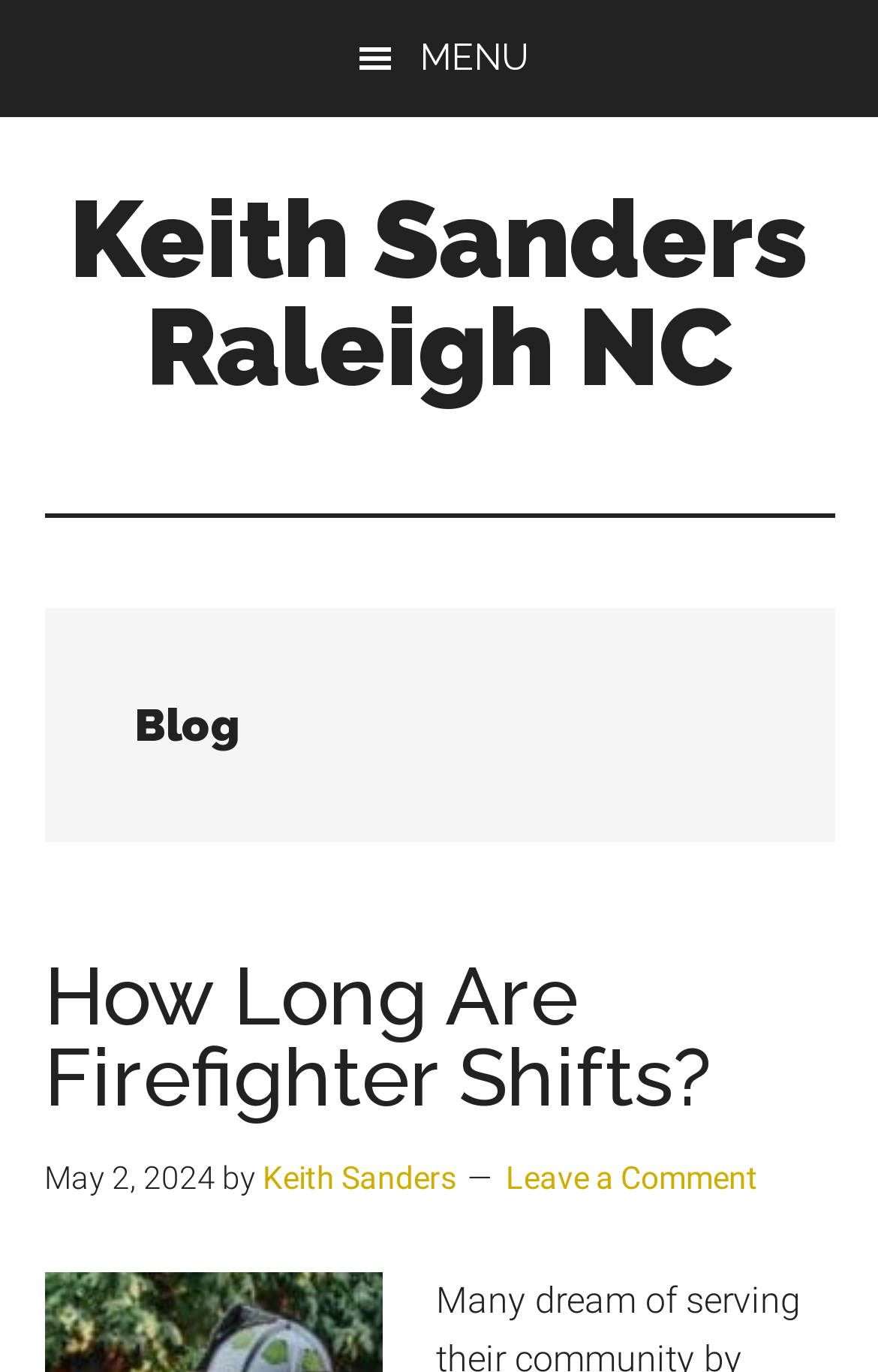What is the date of the latest blog post?
Can you offer a detailed and complete answer to this question?

I found the answer by looking at the time element with the text 'May 2, 2024' which is located in the main content area of the webpage, indicating that it is the date of the latest blog post.